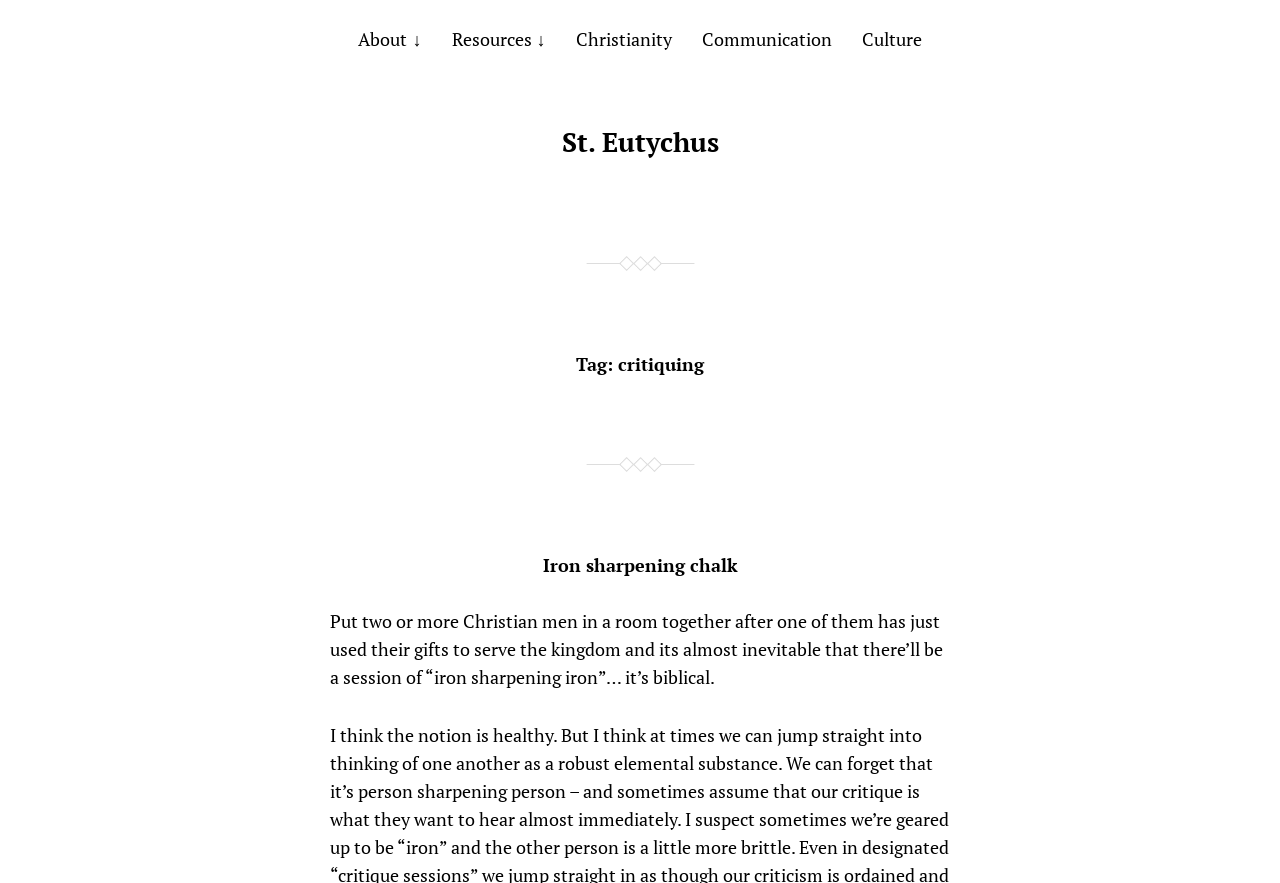Predict the bounding box of the UI element that fits this description: "St. Eutychus".

[0.439, 0.14, 0.561, 0.181]